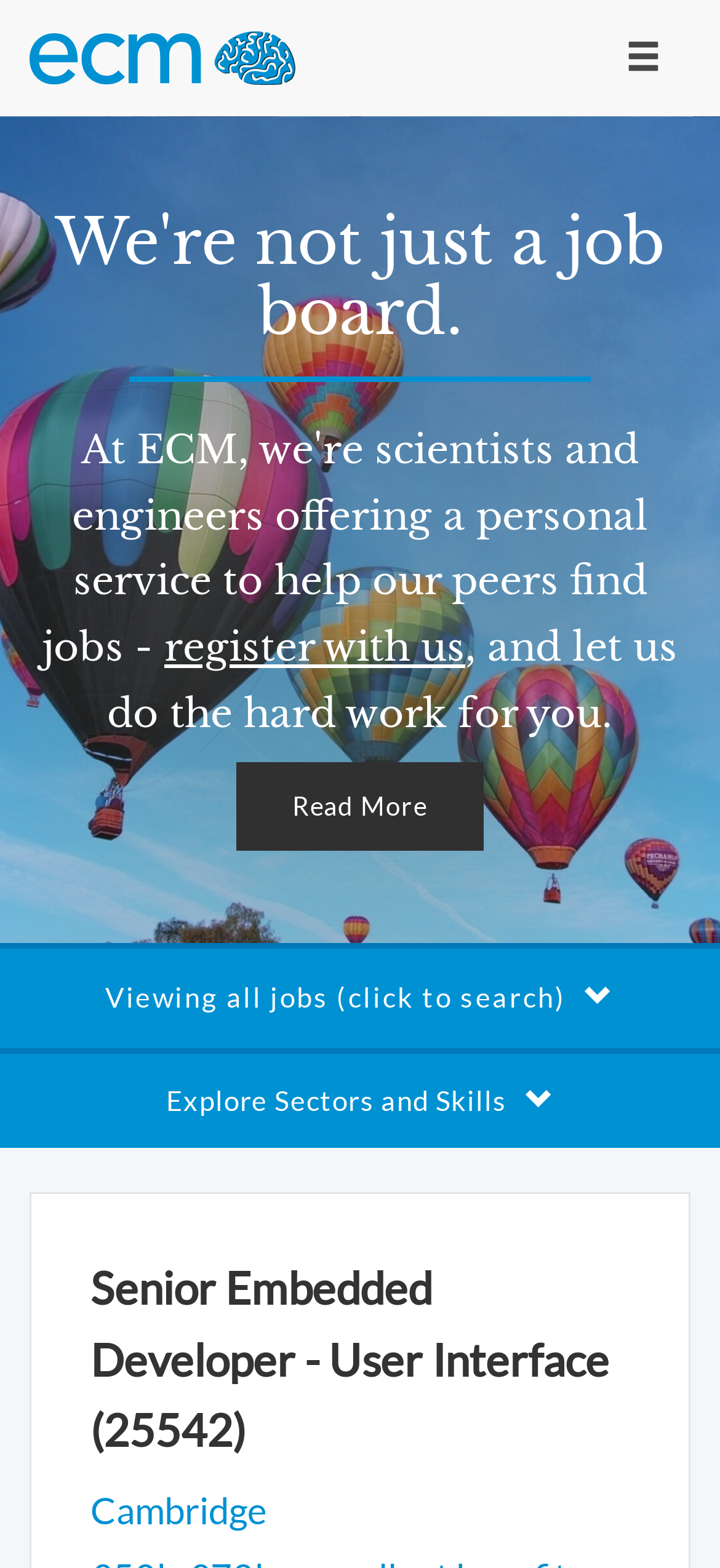Provide a brief response to the question below using one word or phrase:
What is the job location?

Cambridge